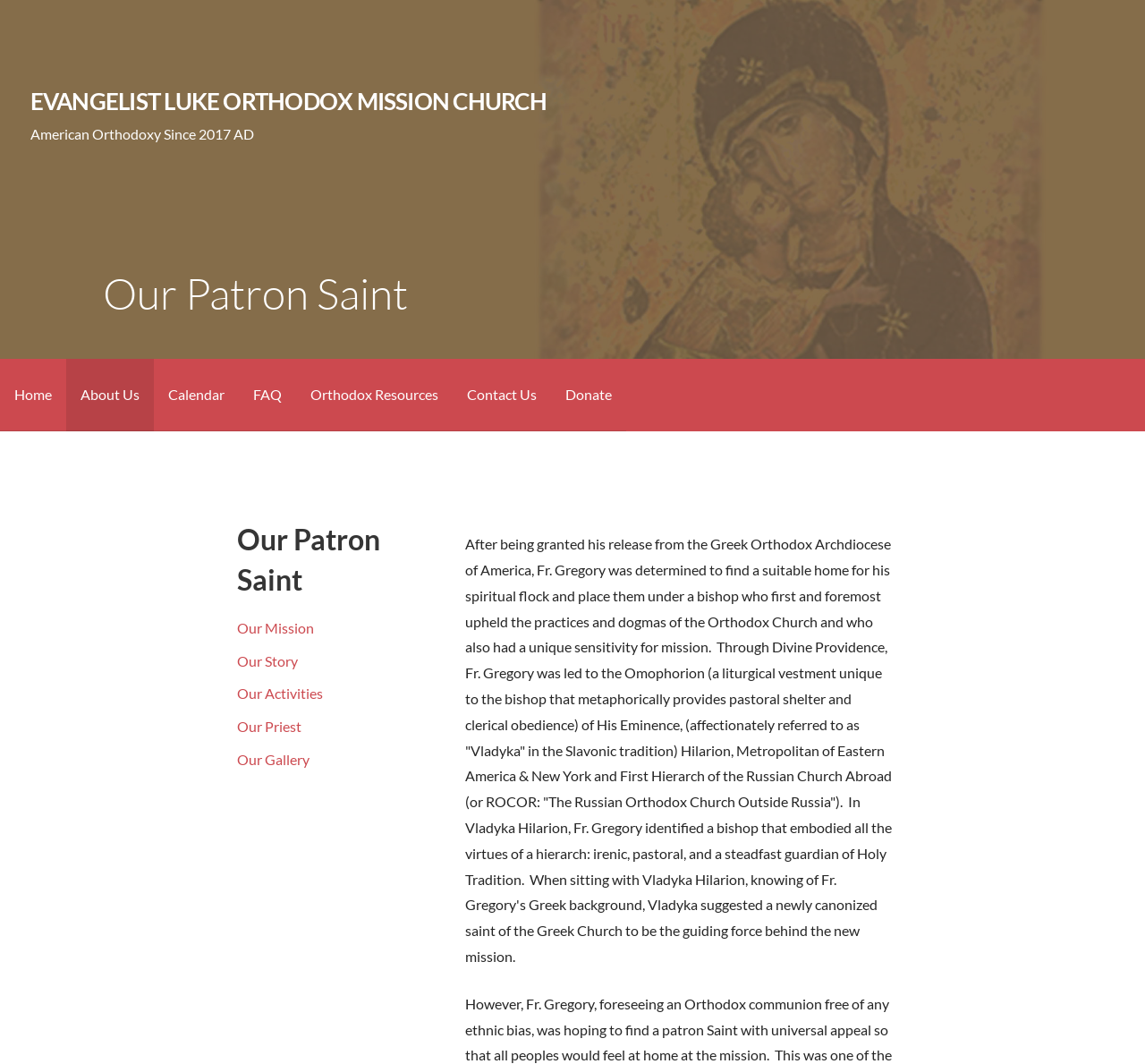Deliver a detailed narrative of the webpage's visual and textual elements.

The webpage is about Evangelist Luke Orthodox Mission Church, with a prominent link to the church's name at the top left corner. Below this link, there is a static text stating "American Orthodoxy Since 2017 AD". 

On the top right side, there is a row of links, including "Home", "About Us", "Calendar", "FAQ", "Orthodox Resources", "Contact Us", and "Donate". 

Below these links, there is a heading "Our Patron Saint" followed by a section with multiple links, including "Our Mission", "Our Story", "Our Activities", "Our Priest", and "Our Gallery". 

The main content of the webpage is a long paragraph of text, located at the bottom half of the page, which describes the story of Fr. Gregory and the establishment of the Evangelist Luke Orthodox Mission Church under the guidance of Metropolitan Hilarion.